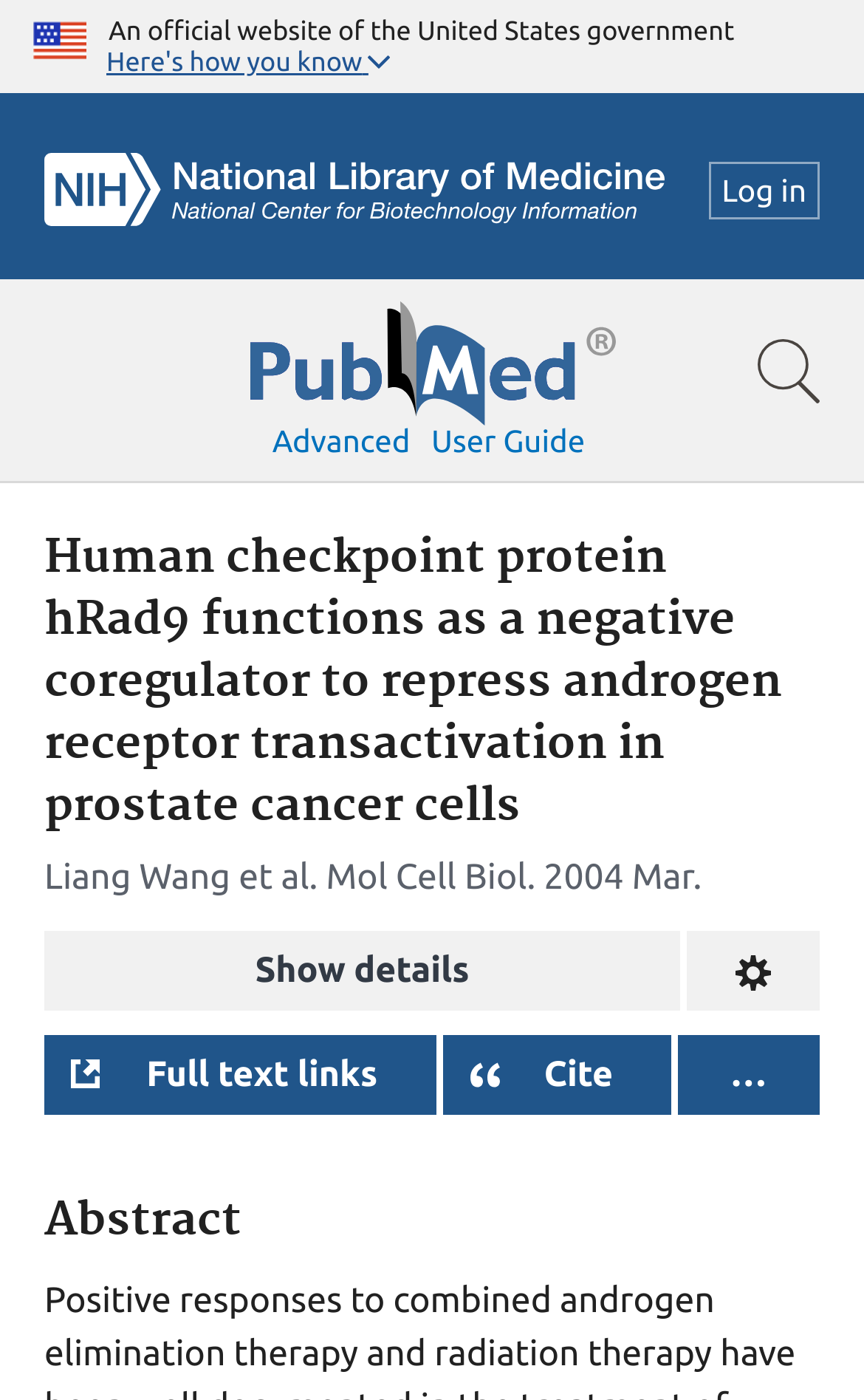What is the name of the government website?
Please respond to the question with a detailed and well-explained answer.

I determined this by looking at the top header section of the webpage, where it says 'An official website of the United States government'.